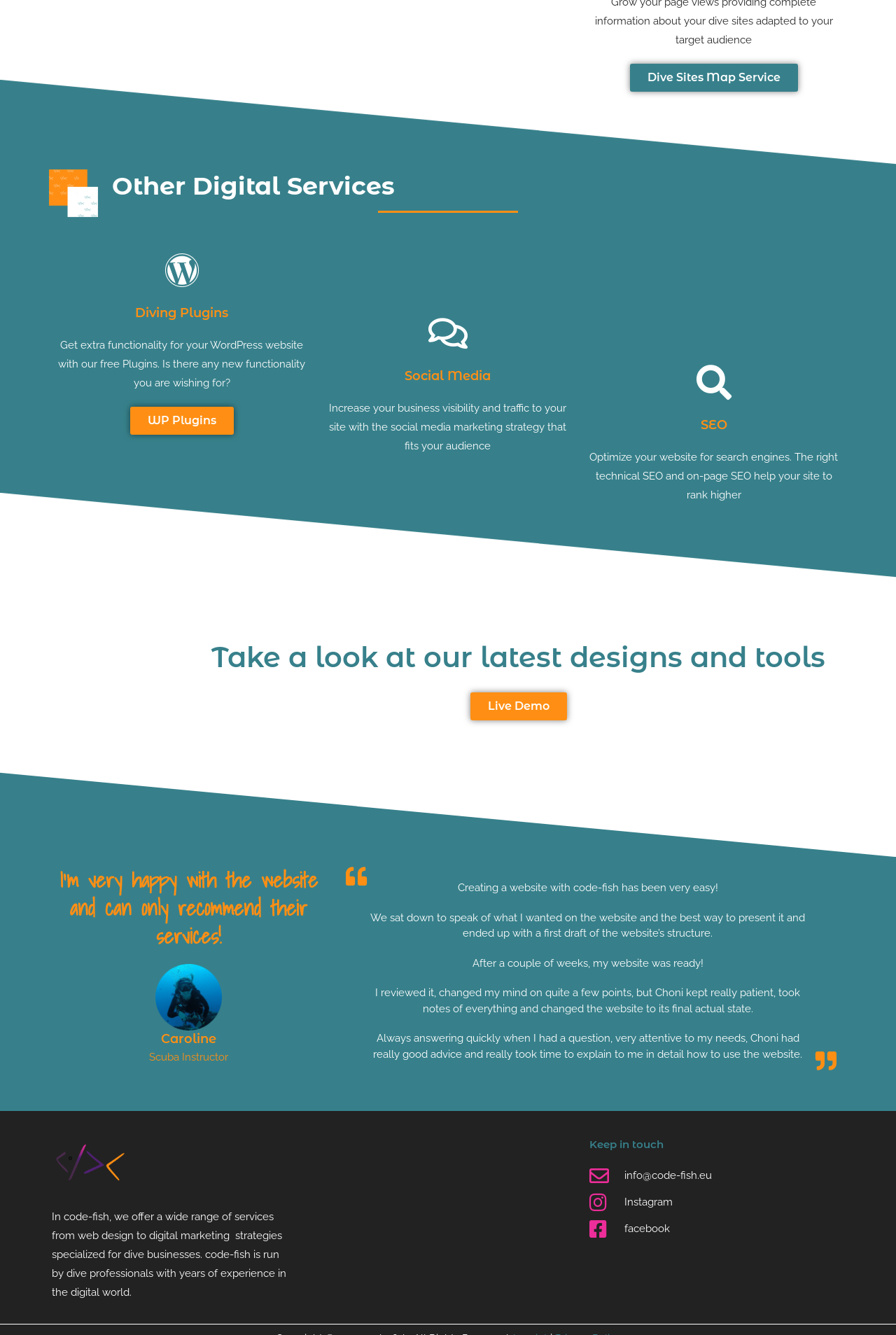Using the information from the screenshot, answer the following question thoroughly:
What is the name of the person who reviewed the website creation process?

I found the answer by looking at the heading 'Caroline' and the StaticText 'Scuba Instructor' which indicates that Caroline is the person who reviewed the website creation process.